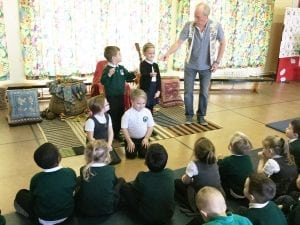What is the atmosphere in the room? Based on the image, give a response in one word or a short phrase.

Joyful